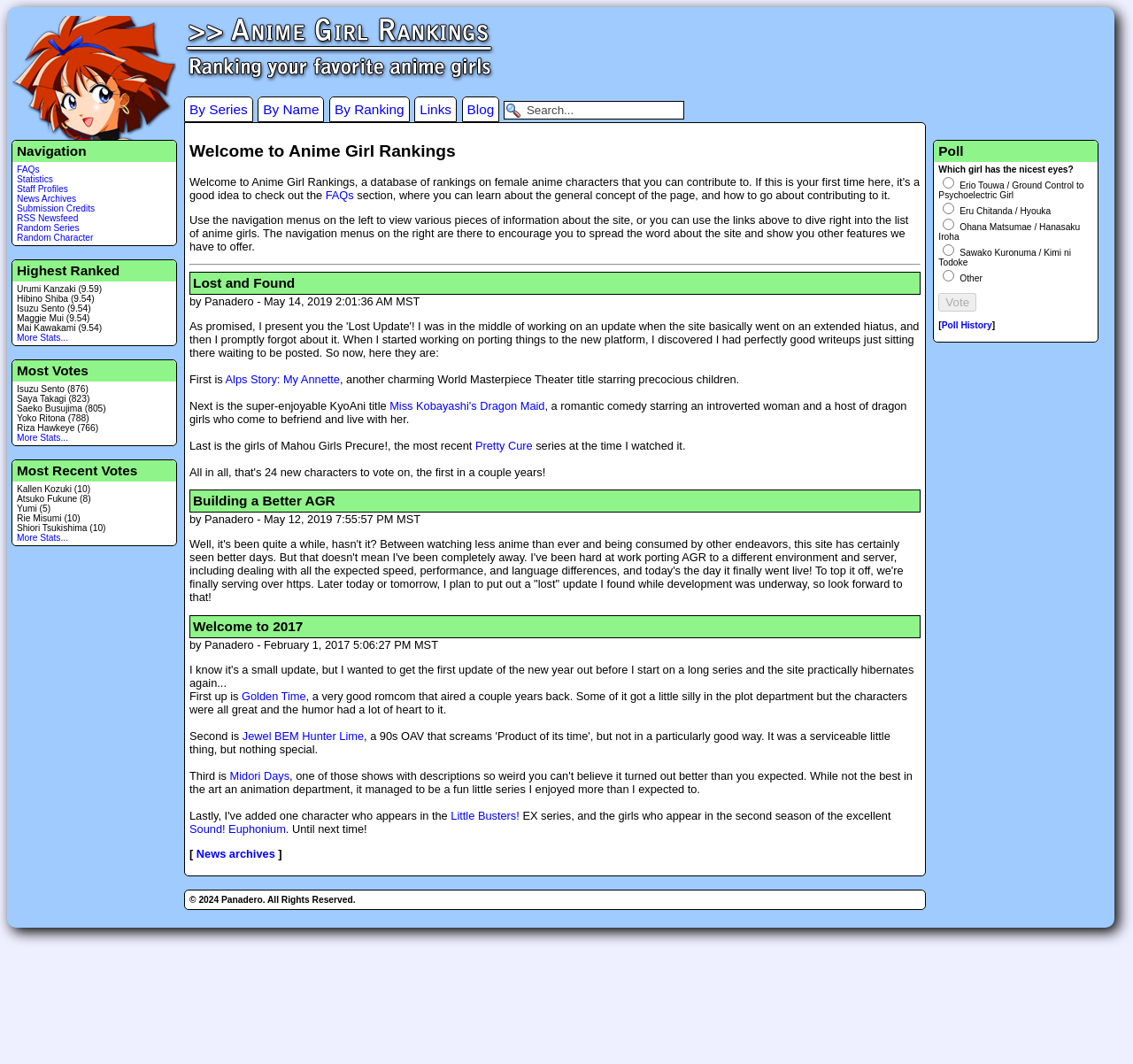Please specify the bounding box coordinates of the clickable section necessary to execute the following command: "Vote for the anime girl with the nicest eyes".

[0.828, 0.275, 0.862, 0.293]